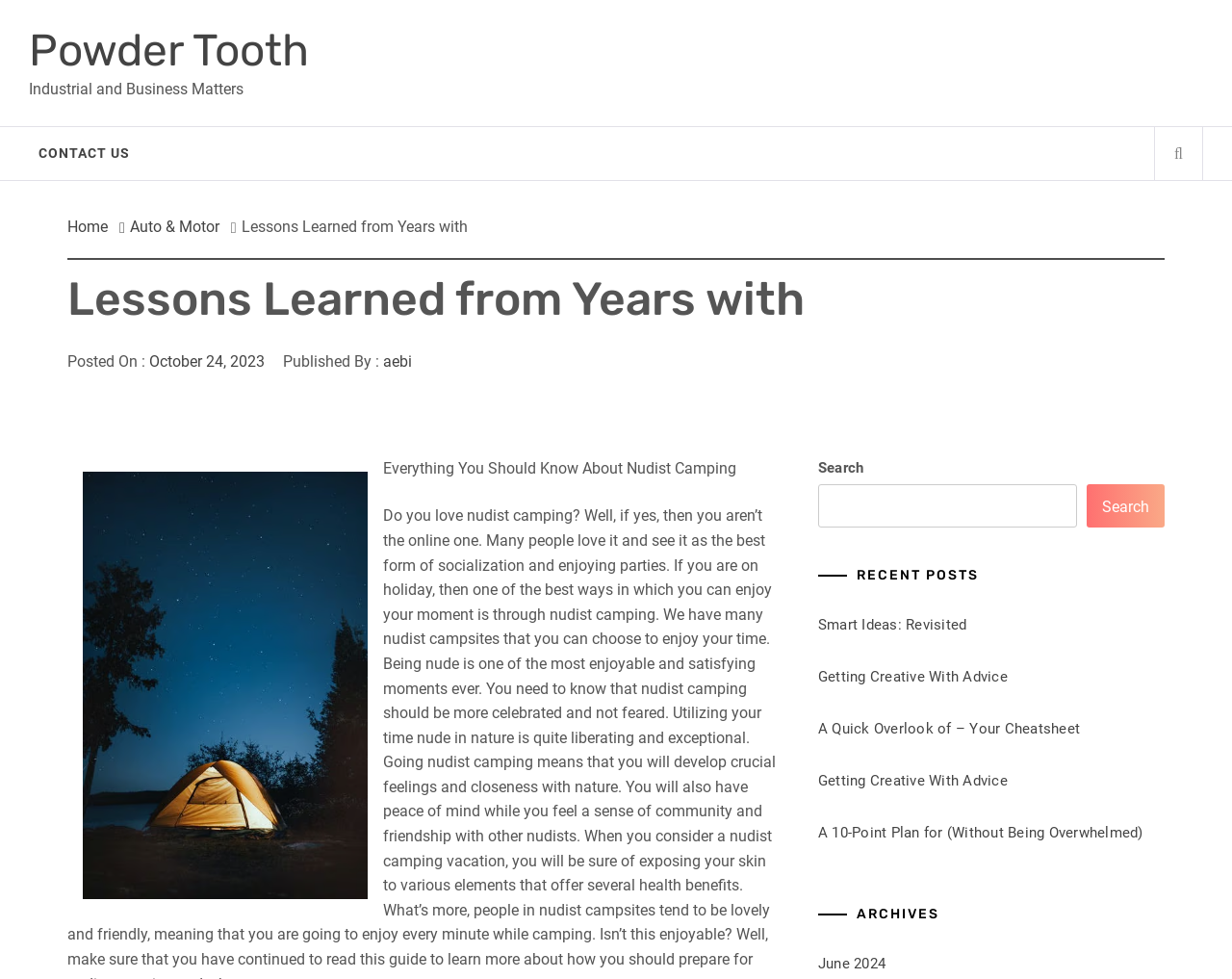Analyze and describe the webpage in a detailed narrative.

The webpage appears to be a blog or article page, with a focus on industrial and business matters. At the top left, there is a link to "Powder Tooth" and a static text "Industrial and Business Matters". Below this, there is a navigation menu with breadcrumbs, including links to "Home" and "Auto & Motor". 

To the right of the navigation menu, there is a heading that reads "Lessons Learned from Years with". Below this, there is a static text "Posted On :" followed by a link to the date "October 24, 2023". Next to this, there is a static text "Published By :" followed by a link to the author "aebi". 

Below the author information, there is an image, and a static text that reads "Everything You Should Know About Nudist Camping". To the right of this, there is a search bar with a search button. 

Further down the page, there is a heading that reads "RECENT POSTS", followed by a list of links to recent articles, including "Smart Ideas: Revisited", "Getting Creative With Advice", and others. Below this, there is a heading that reads "ARCHIVES", followed by a link to "June 2024".